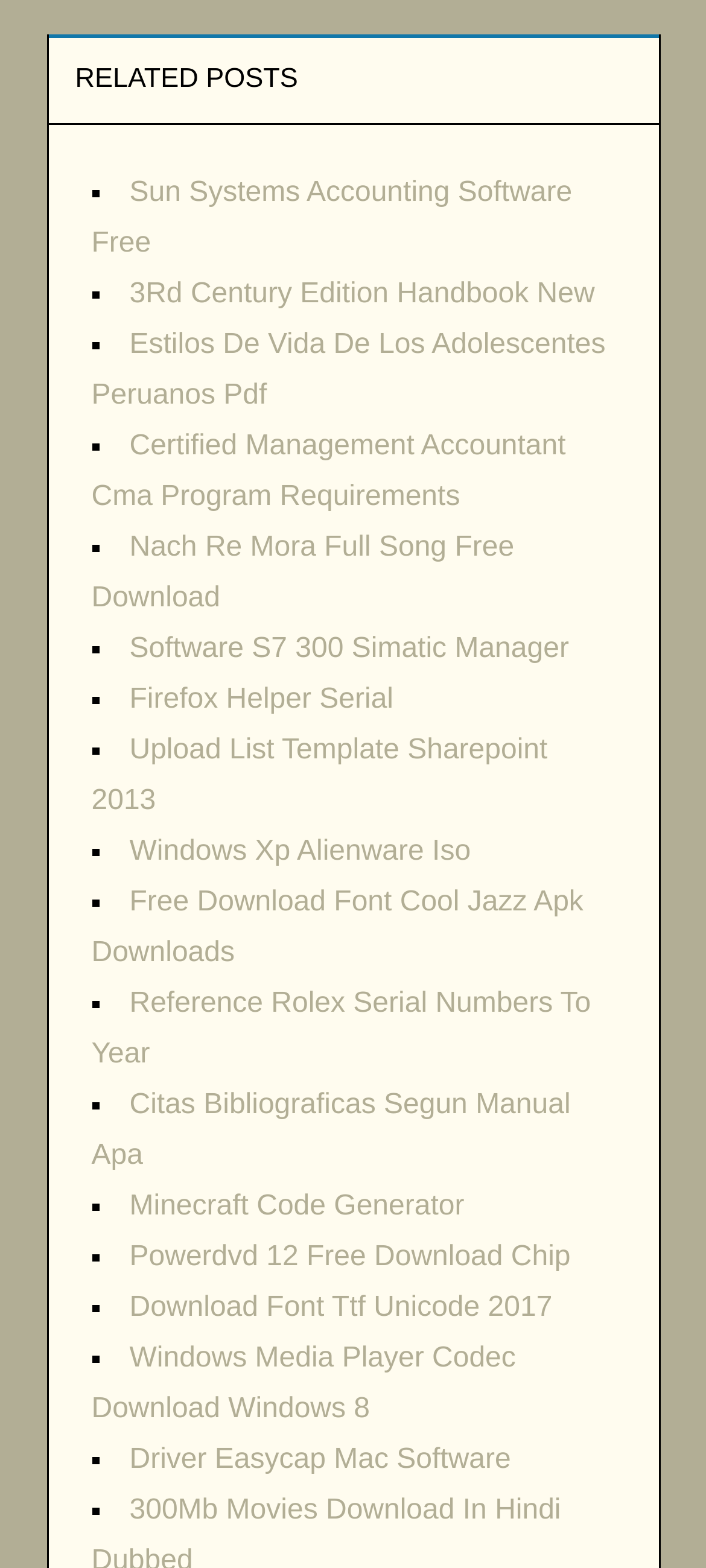Give a one-word or phrase response to the following question: What is the topic of the first link?

Accounting Software